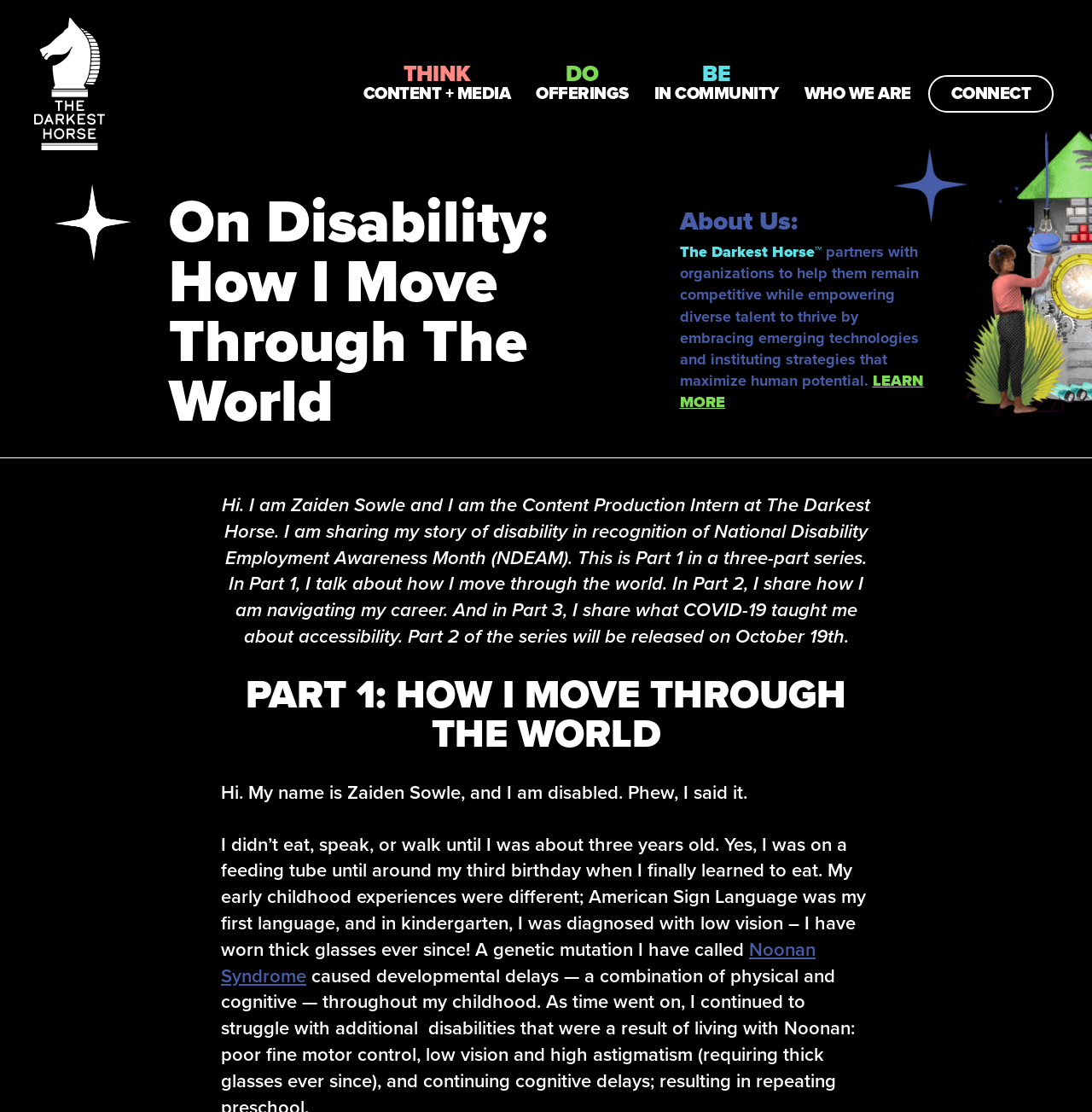Provide a thorough description of the webpage's content and layout.

The webpage is about Zaiden Sowle, a Content Production Intern at The Darkest Horse, sharing their story of disability in recognition of National Disability Employment Awareness Month. 

At the top left corner, there is a logo of The Darkest Horse, accompanied by a set of navigation links, including "THINK CONTENT + MEDIA", "DO OFFERINGS", "BE IN COMMUNITY", "WHO WE ARE", and "CONNECT", which are aligned horizontally across the top of the page.

Below the navigation links, there is a heading "On Disability: How I Move Through The World" in a larger font size, followed by a subheading "About Us:" and a brief description of The Darkest Horse, which is a company that partners with organizations to empower diverse talent and maximize human potential.

To the right of the company description, there is a "LEARN MORE" link. 

The main content of the webpage is a personal story written by Zaiden Sowle, which is divided into three parts. The first part, "PART 1: HOW I MOVE THROUGH THE WORLD", is displayed prominently on the page. The story begins with Zaiden introducing themselves and sharing their experience of being disabled. The text continues to describe their early childhood experiences, including learning to eat and speak at the age of three, using American Sign Language, and being diagnosed with low vision. There is also a link to "Noonan Syndrome", a genetic mutation that Zaiden has.